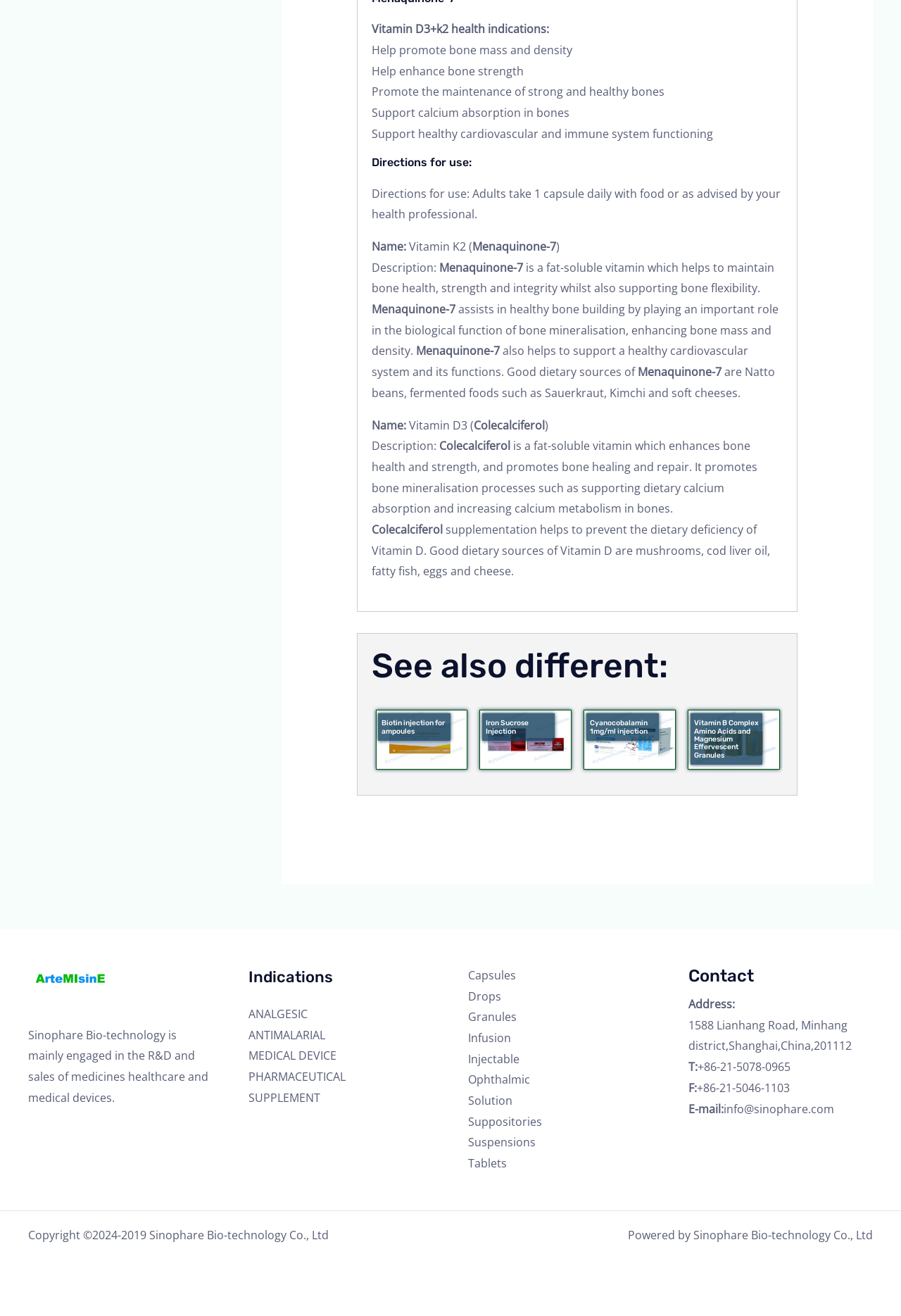What is the function of Vitamin D3?
Please use the visual content to give a single word or phrase answer.

Promote bone health